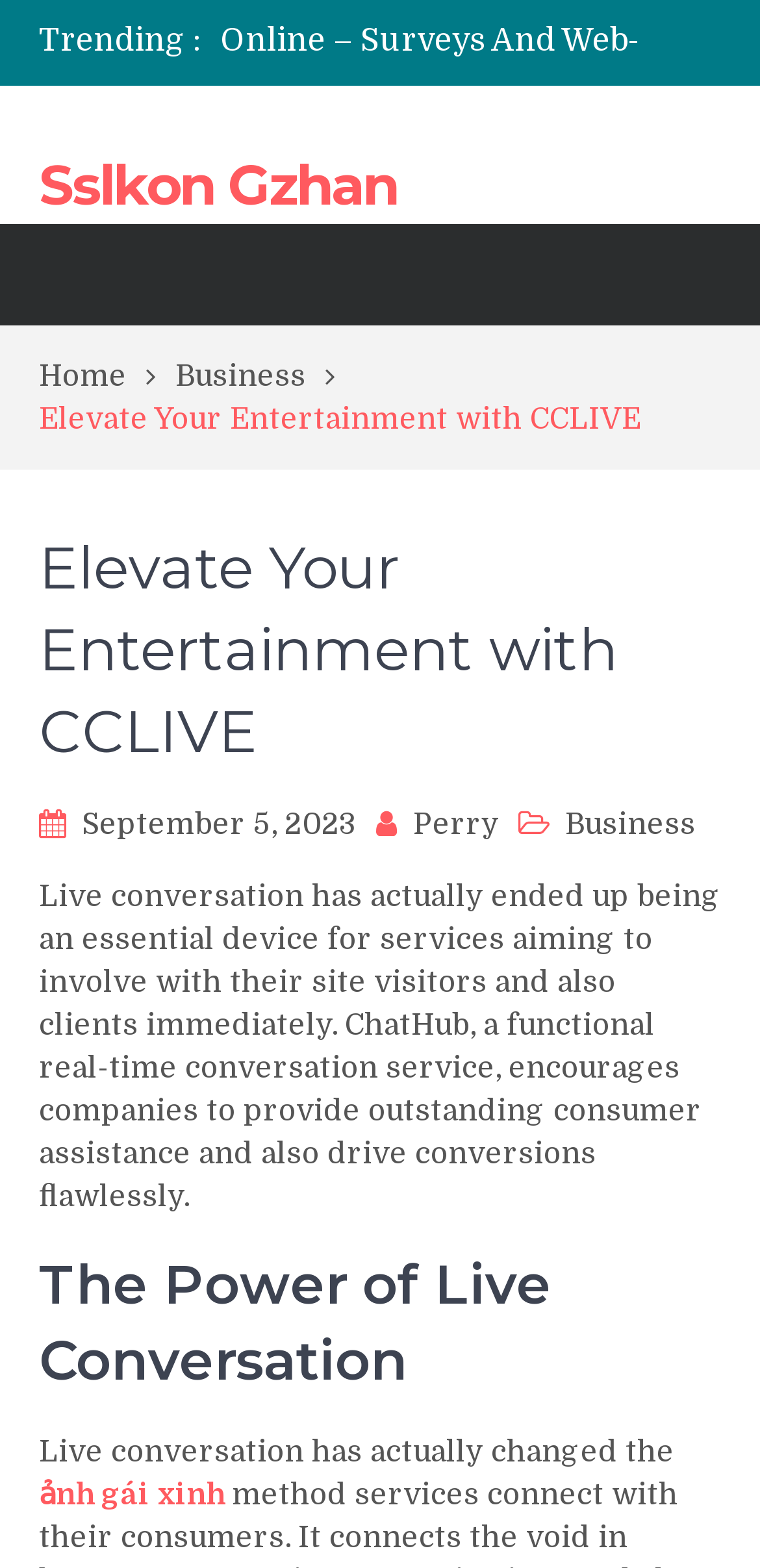Please identify the bounding box coordinates of the element's region that should be clicked to execute the following instruction: "Read the article about 'The Power of Live Conversation'". The bounding box coordinates must be four float numbers between 0 and 1, i.e., [left, top, right, bottom].

[0.051, 0.794, 0.949, 0.891]